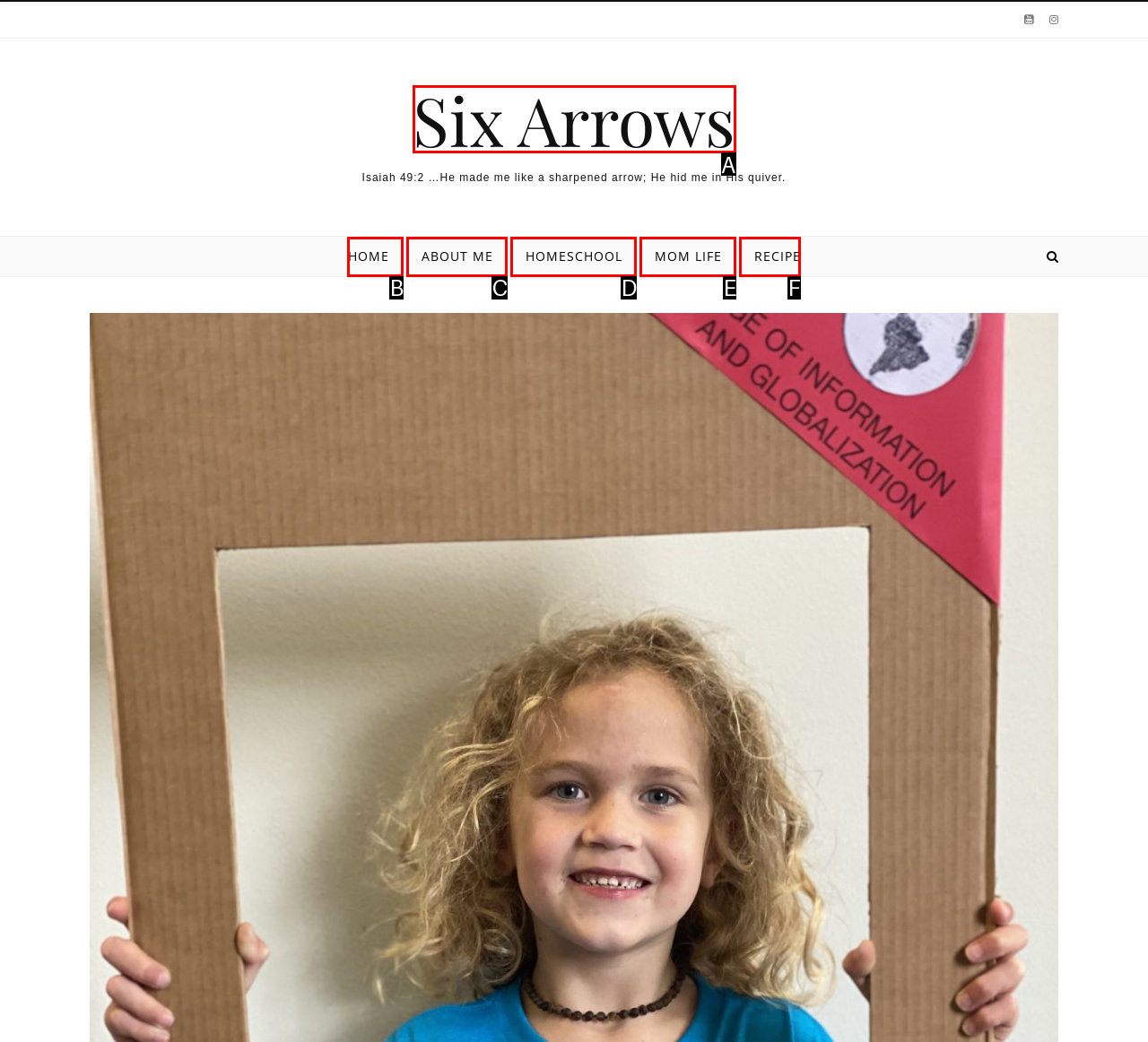Find the HTML element that matches the description provided: Six Arrows
Answer using the corresponding option letter.

A